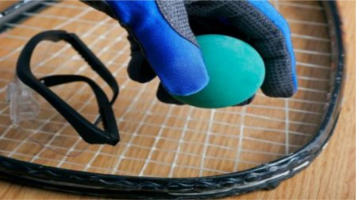What is the color of the paddle tennis ball?
Could you please answer the question thoroughly and with as much detail as possible?

The caption clearly states that the hand is gripping a green paddle tennis ball, which is visible in the foreground of the image.